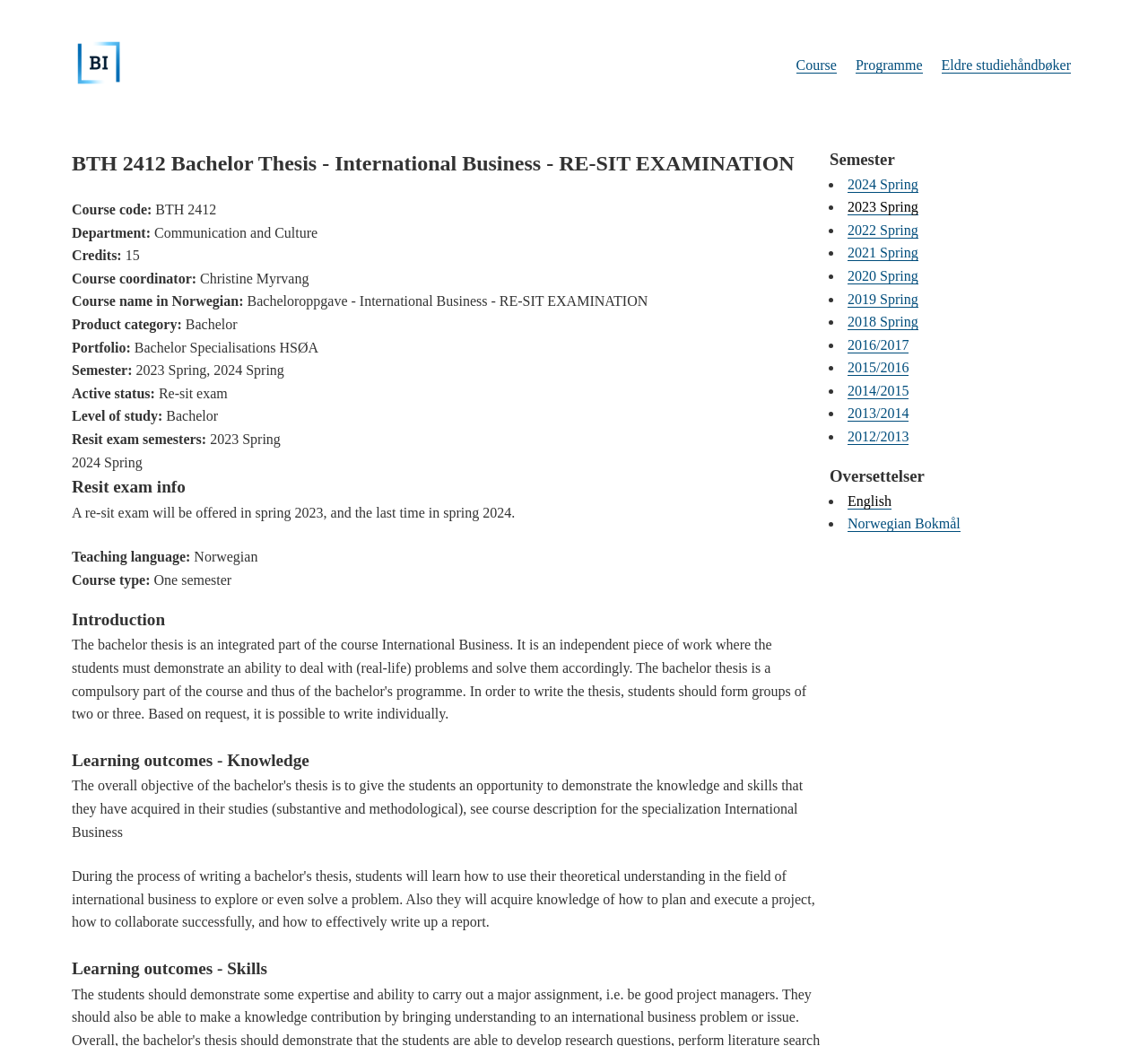Identify the bounding box coordinates of the area you need to click to perform the following instruction: "Select 2024 Spring".

[0.738, 0.169, 0.8, 0.184]